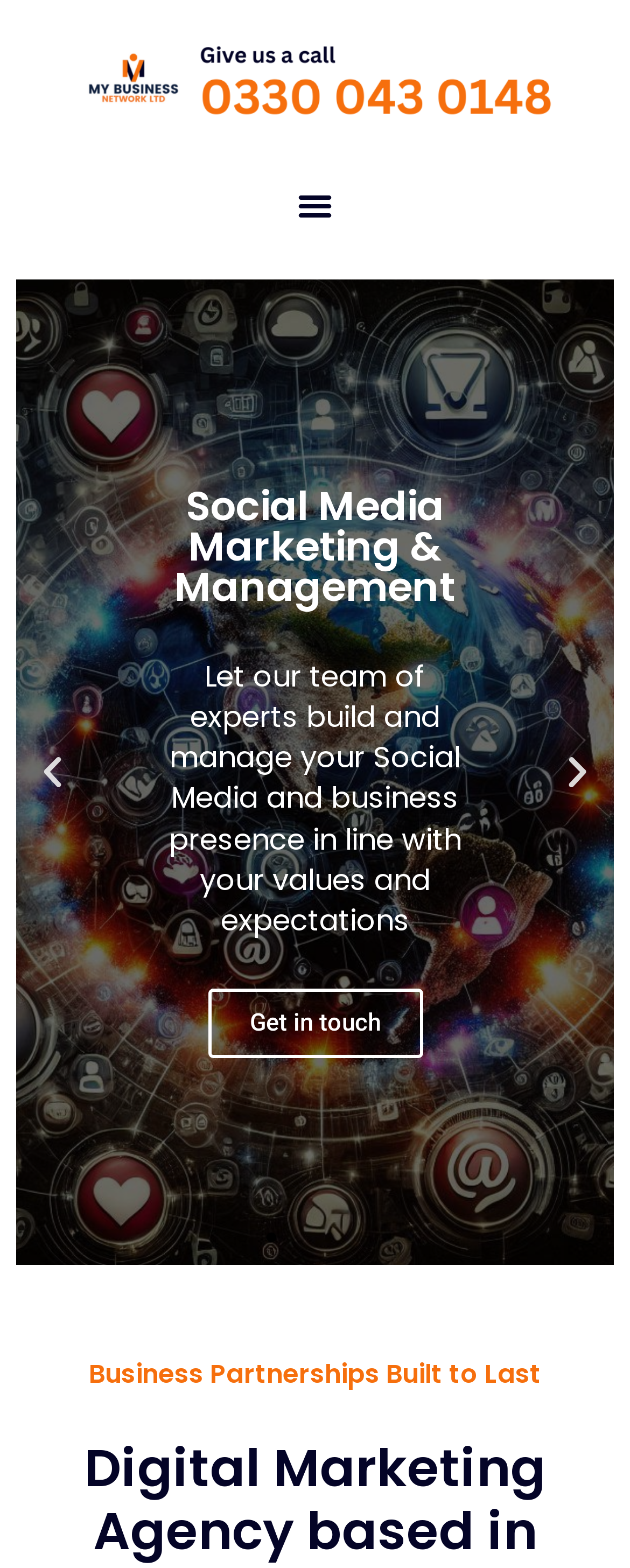Provide a brief response using a word or short phrase to this question:
What is the purpose of the 'View Portfolio' link?

To view domain portfolio